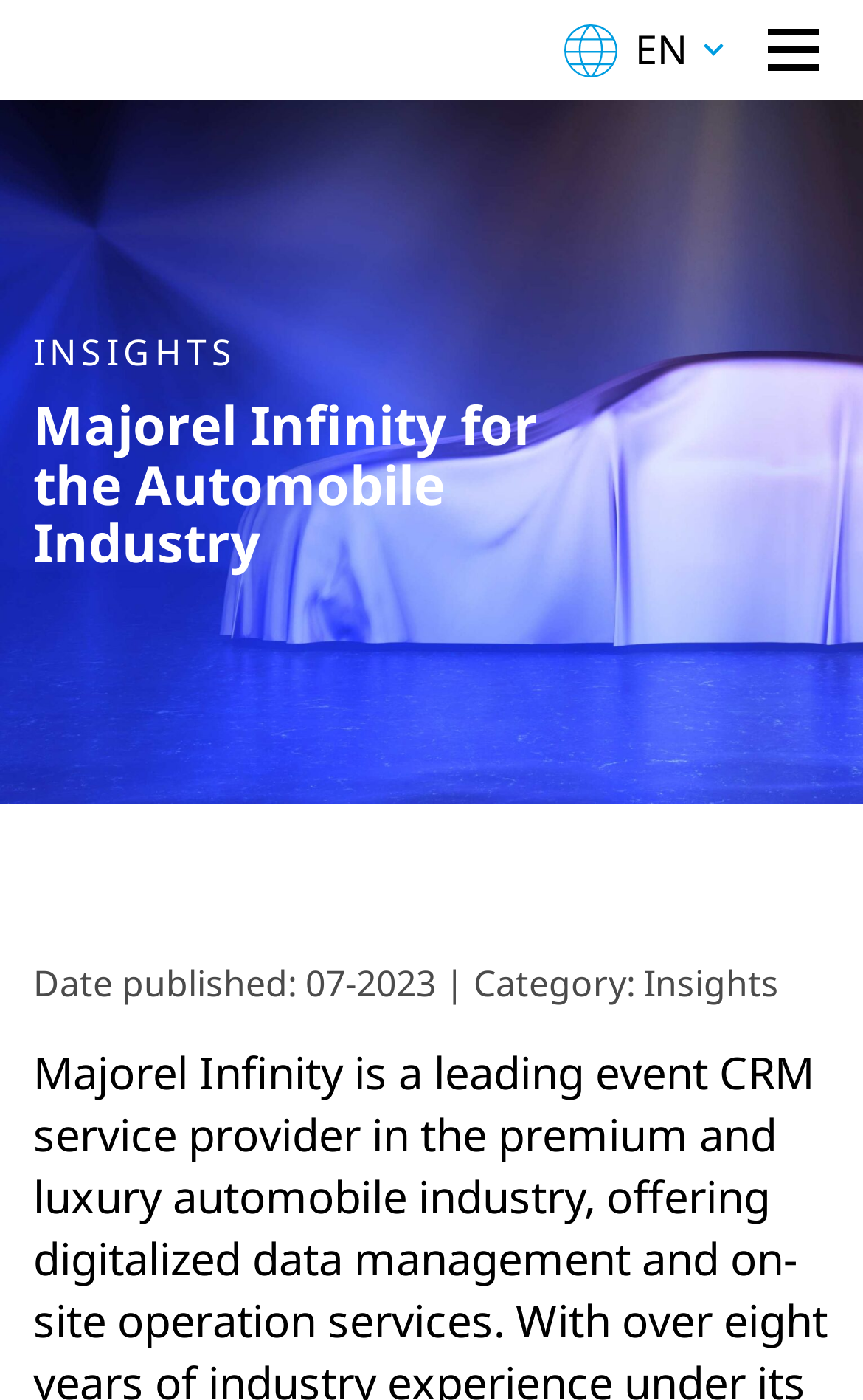What language is the webpage in?
Using the information presented in the image, please offer a detailed response to the question.

I found a StaticText element with the text 'EN' at [0.736, 0.016, 0.797, 0.054], which is located at the top-right corner of the page. This suggests that the language of the webpage is English, denoted by the abbreviation 'EN'.